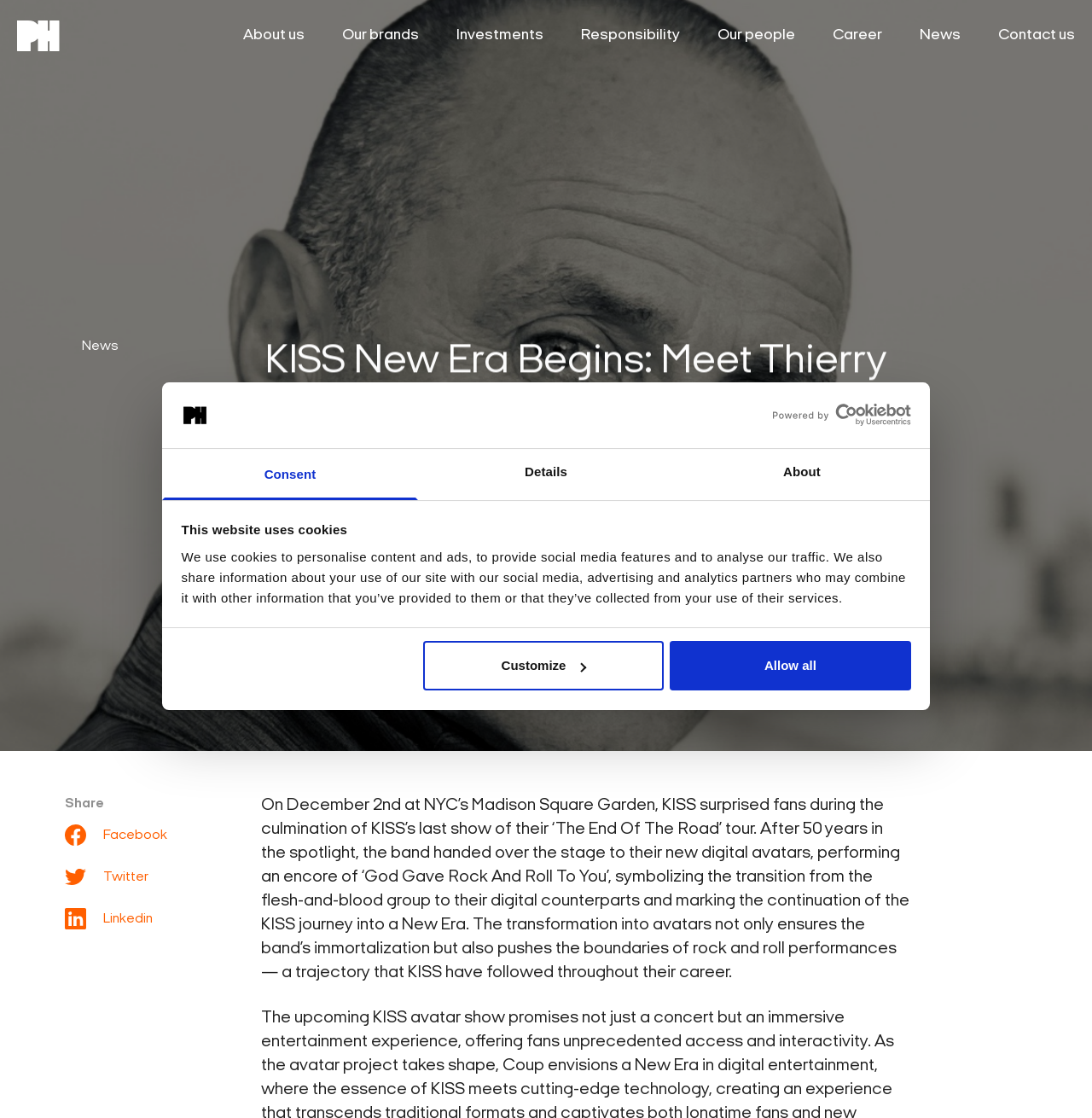Provide the bounding box coordinates for the area that should be clicked to complete the instruction: "Click the logo".

[0.166, 0.359, 0.191, 0.384]